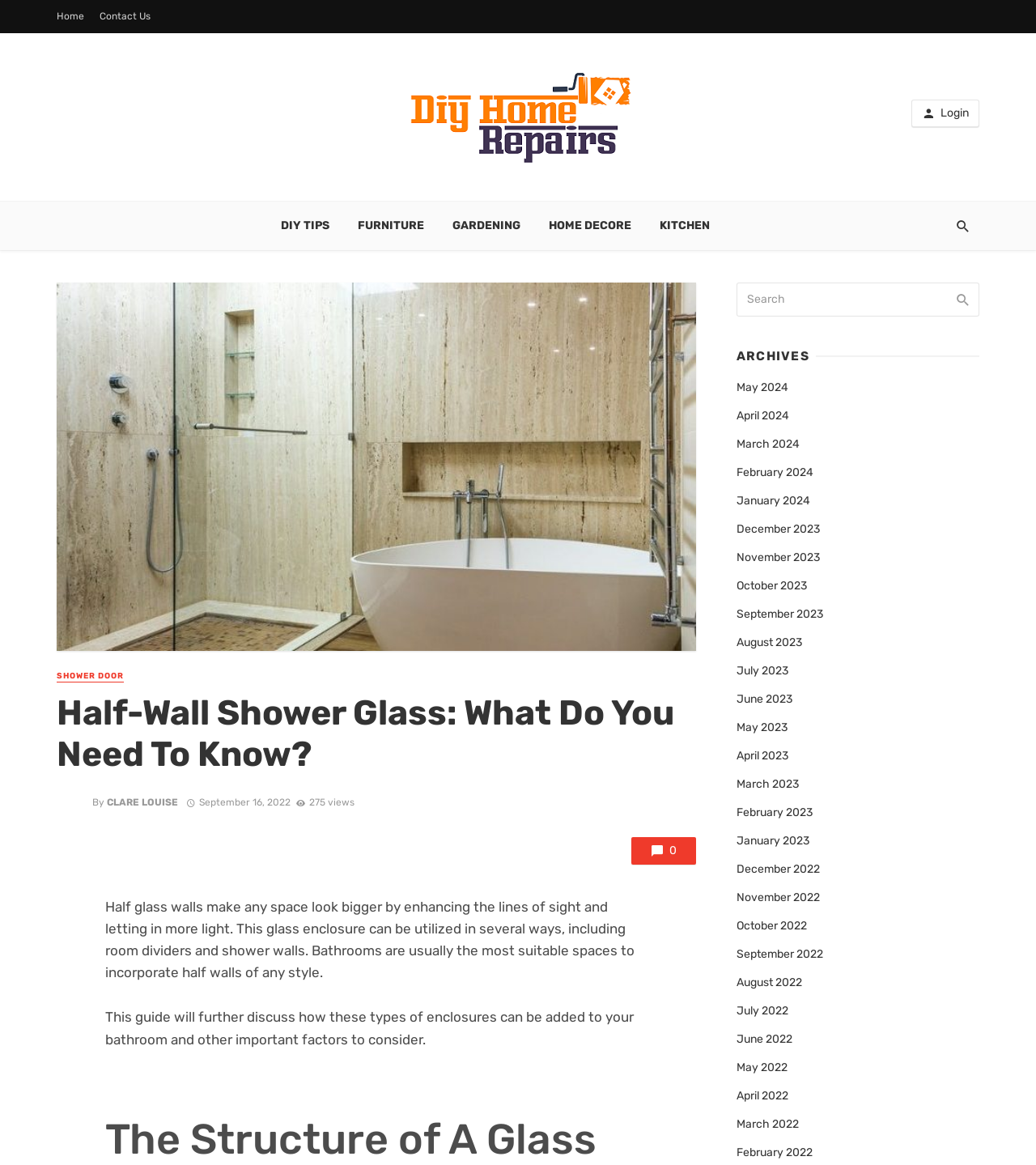Utilize the details in the image to give a detailed response to the question: Who is the author of the article?

I found the author's name by looking at the text 'By Clare Louise' below the article title, which indicates that Clare Louise is the author of the article.